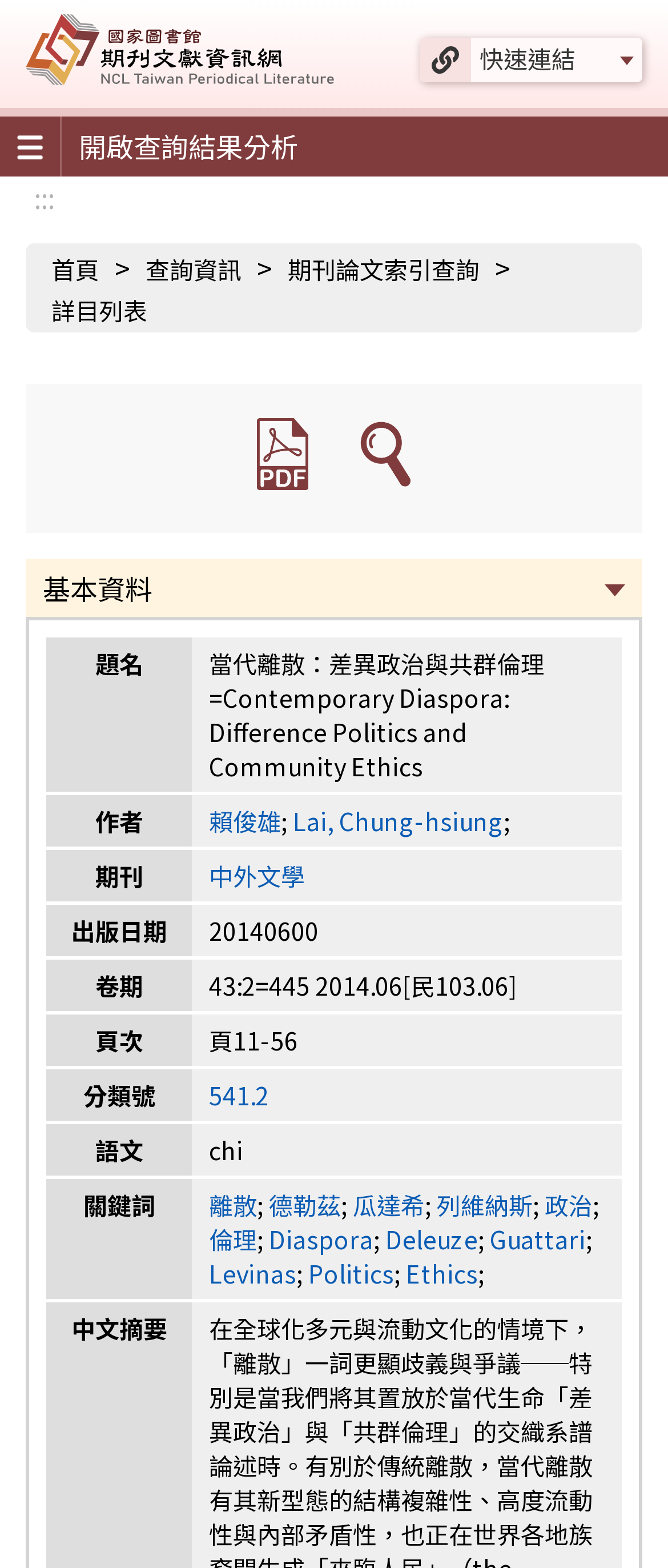What is the language of the article?
Refer to the image and respond with a one-word or short-phrase answer.

chi